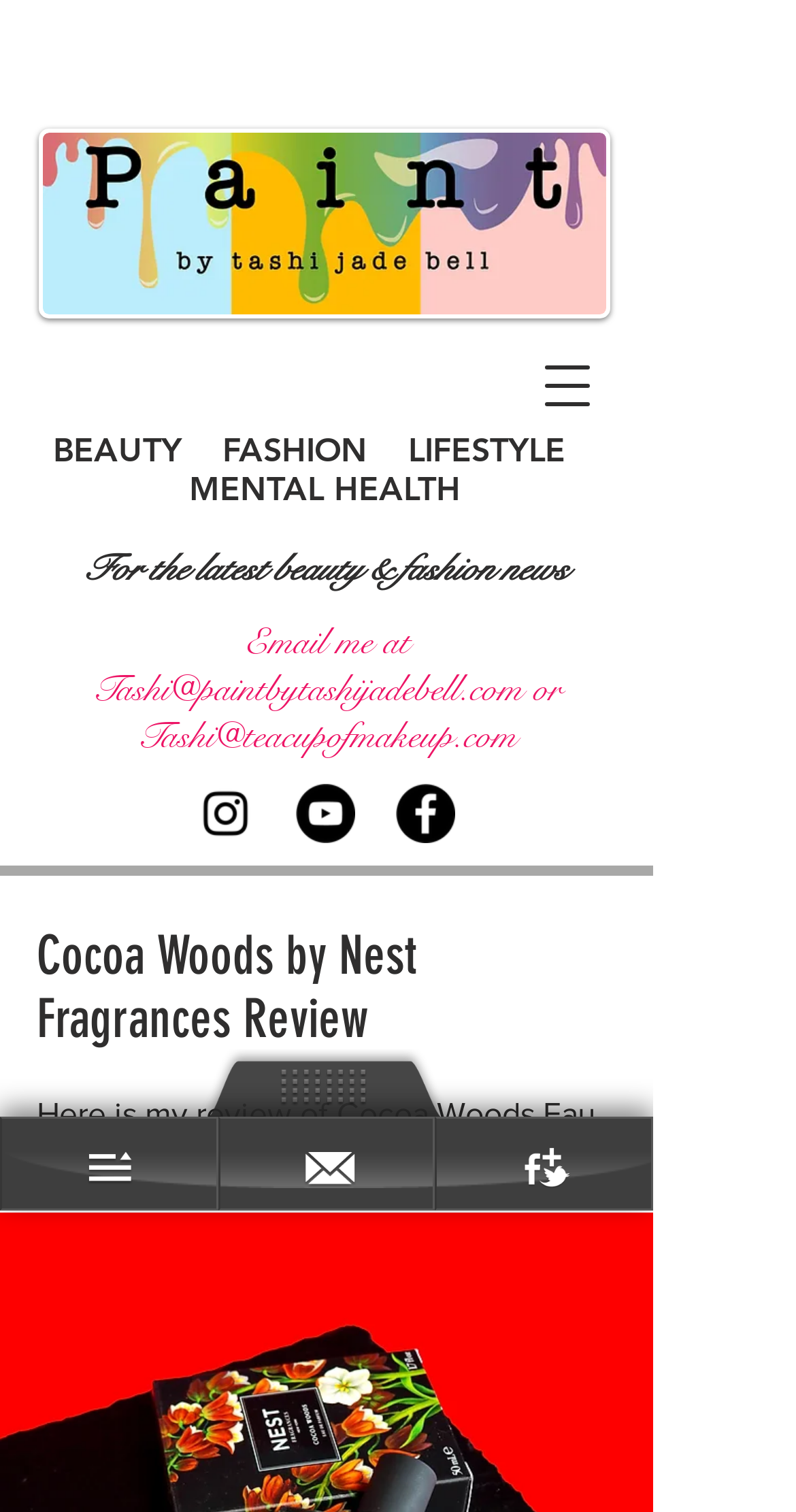Respond with a single word or phrase:
What is the topic of the webpage?

Beauty